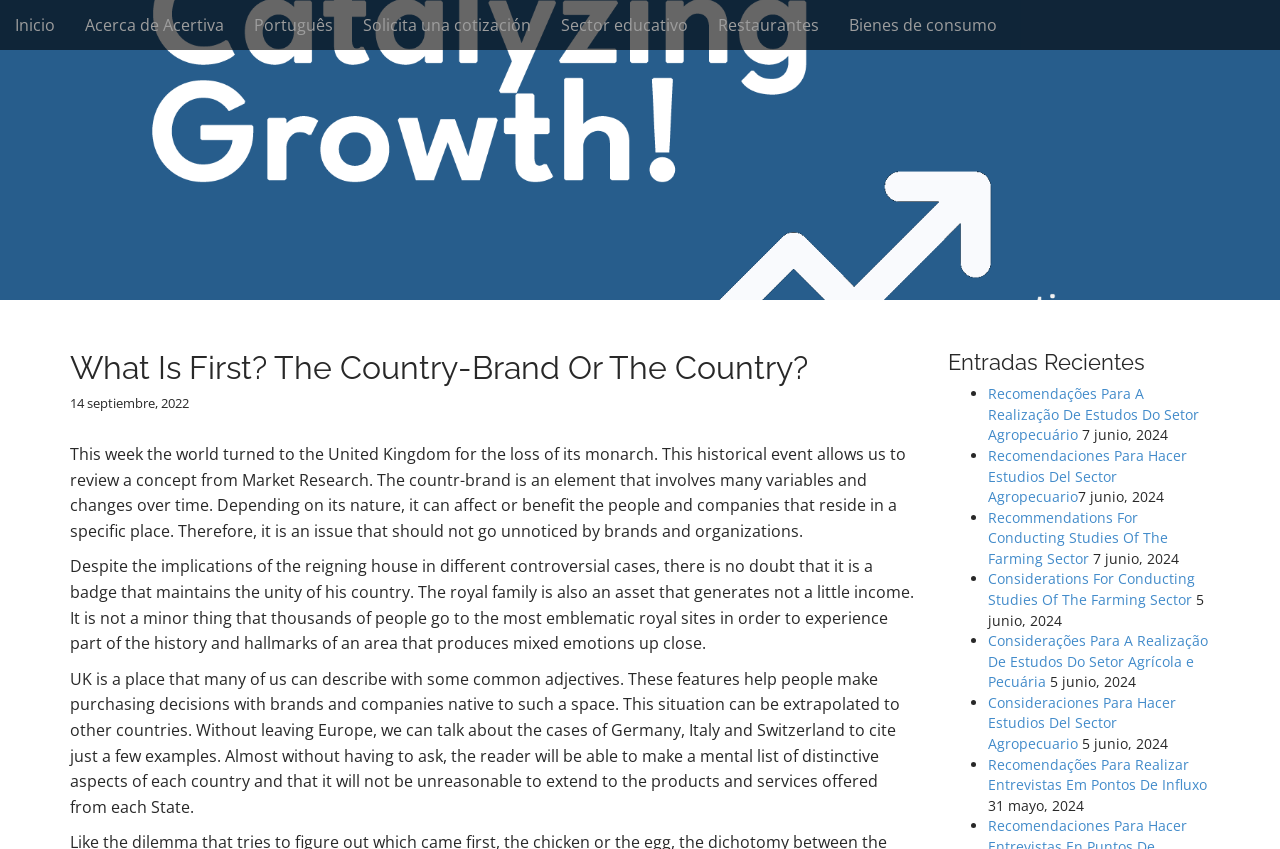Please identify the bounding box coordinates of the clickable region that I should interact with to perform the following instruction: "Request a quote". The coordinates should be expressed as four float numbers between 0 and 1, i.e., [left, top, right, bottom].

[0.272, 0.0, 0.427, 0.059]